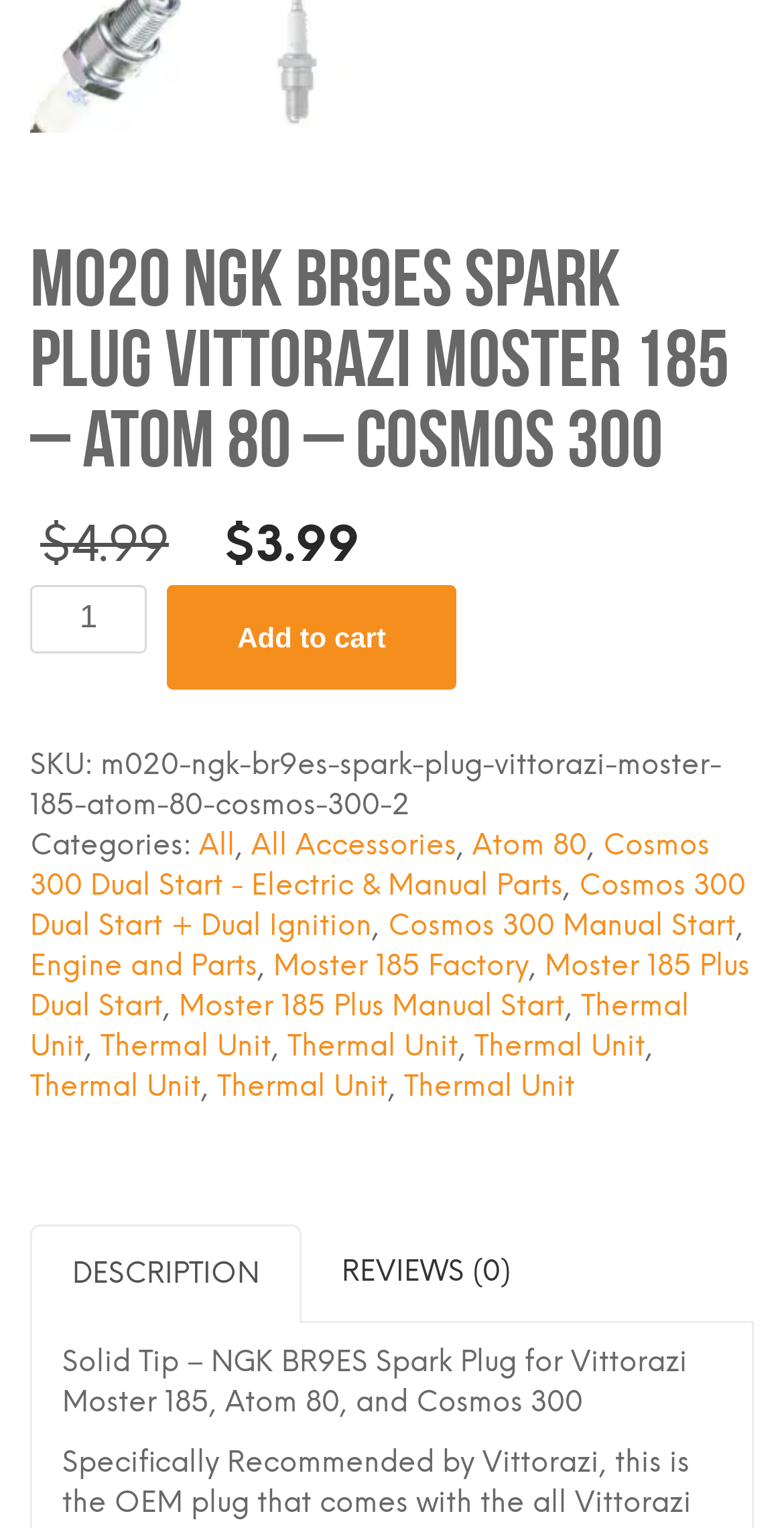Please find the bounding box coordinates of the element that needs to be clicked to perform the following instruction: "Read product description". The bounding box coordinates should be four float numbers between 0 and 1, represented as [left, top, right, bottom].

[0.038, 0.801, 0.385, 0.865]